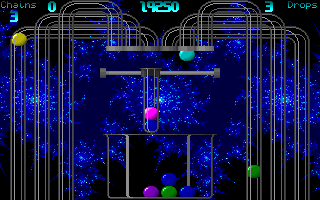Answer the question briefly using a single word or phrase: 
What are the colorful objects cascading down the tubes?

Atoms